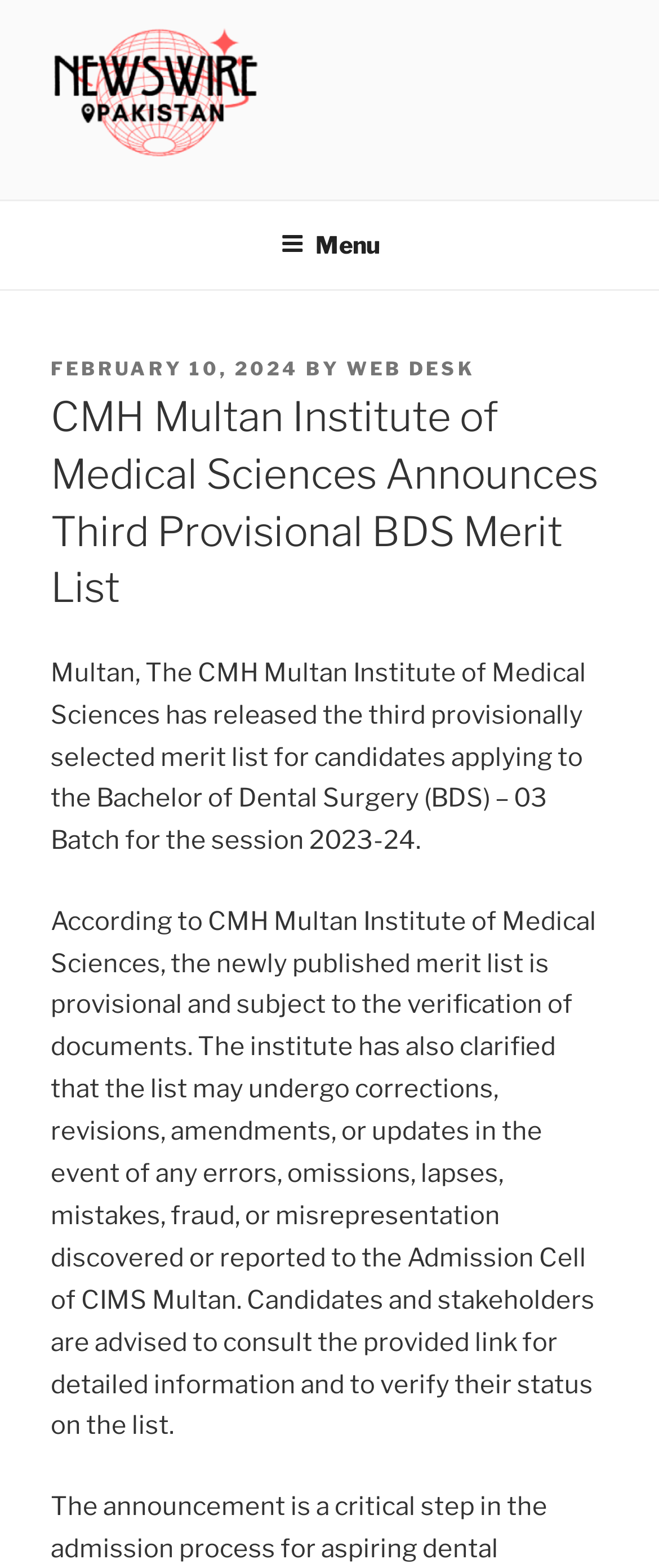What is the name of the institute?
Give a single word or phrase as your answer by examining the image.

CMH Multan Institute of Medical Sciences